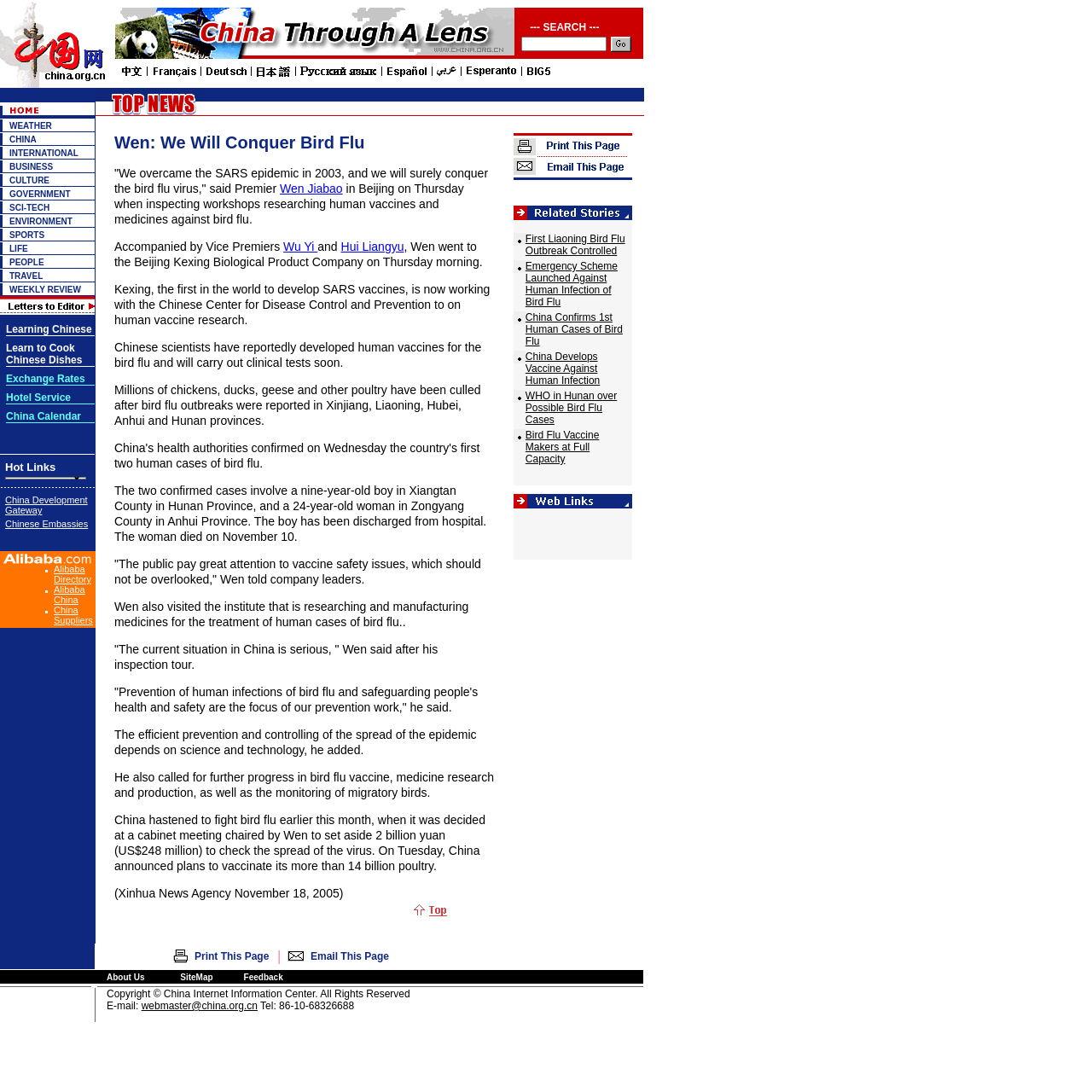Provide a thorough description of the webpage you see.

The webpage has a title "Wen: We Will Conquer Bird Flu" and is divided into two main sections. The top section takes up about 8% of the page's height and contains a search bar with a label "--- SEARCH ---" on the left and a logo on the right. Below the search bar, there are two rows of small images.

The main section of the page takes up the remaining 92% of the page's height and is divided into two columns. The left column is narrower and contains a list of 9 categories, including "WEATHER", "CHINA", "INTERNATIONAL", "BUSINESS", and others, each with a corresponding image and link. The categories are arranged vertically, with each category taking up about 1-2% of the page's height.

The right column is wider and contains a search form with a text box and a button. Above the search form, there is a row of small images. The search form takes up about 5% of the page's height.

There are a total of 14 images on the page, including the logo, category icons, and small images above the search form. The page also contains several links, including the category links and a link in the top-left corner.